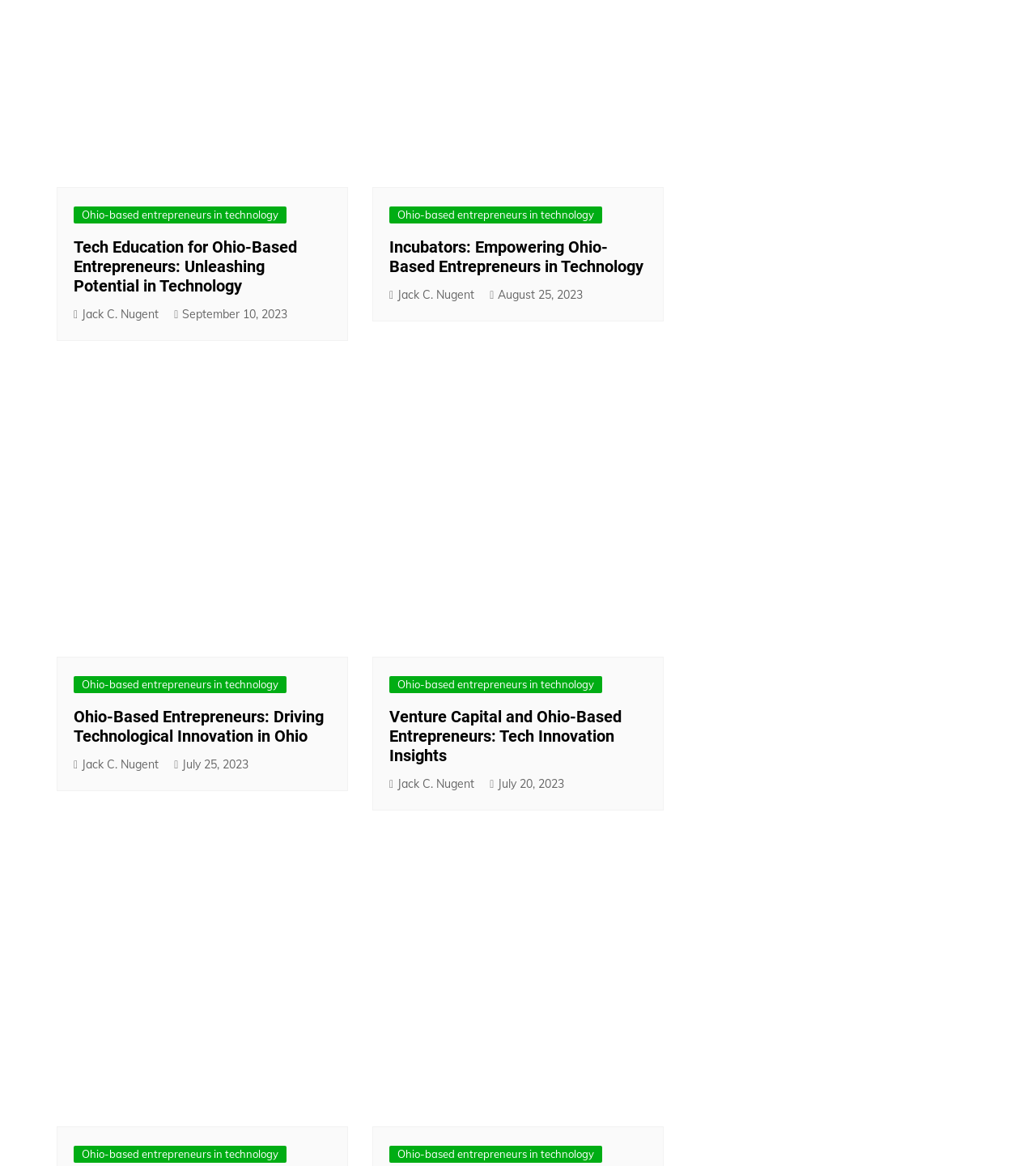Utilize the details in the image to give a detailed response to the question: What is the topic of the webpage?

Based on the headings and links on the webpage, it appears that the topic is related to technology education and entrepreneurship in Ohio. The headings mention 'Tech Education for Ohio-Based Entrepreneurs', 'Incubators: Empowering Ohio-Based Entrepreneurs in Technology', and 'Ohio-Based Entrepreneurs: Driving Technological Innovation in Ohio', which suggests that the webpage is focused on providing resources and information for entrepreneurs in Ohio who are interested in technology.